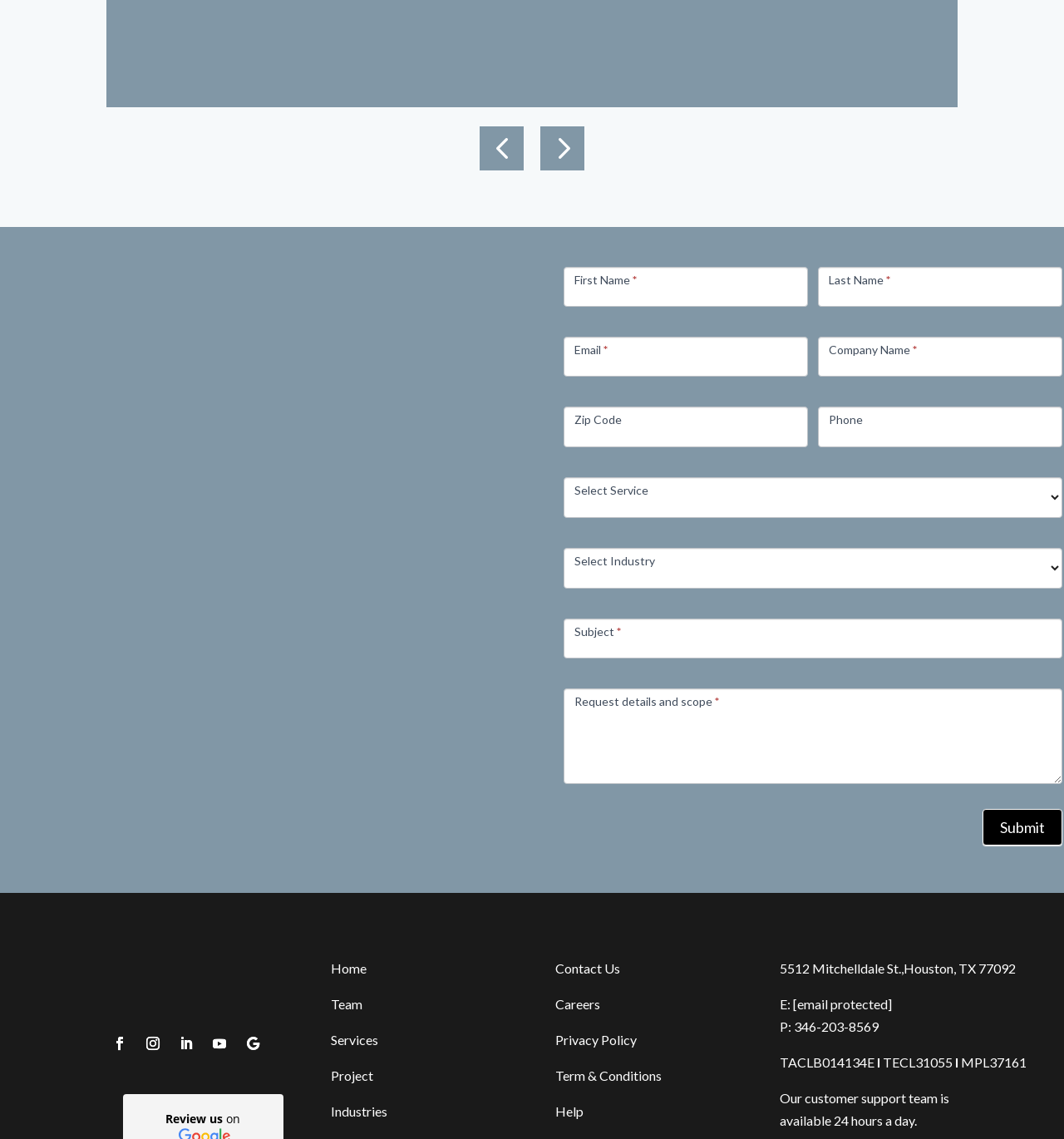Determine the coordinates of the bounding box for the clickable area needed to execute this instruction: "Enter first name".

[0.529, 0.234, 0.759, 0.269]